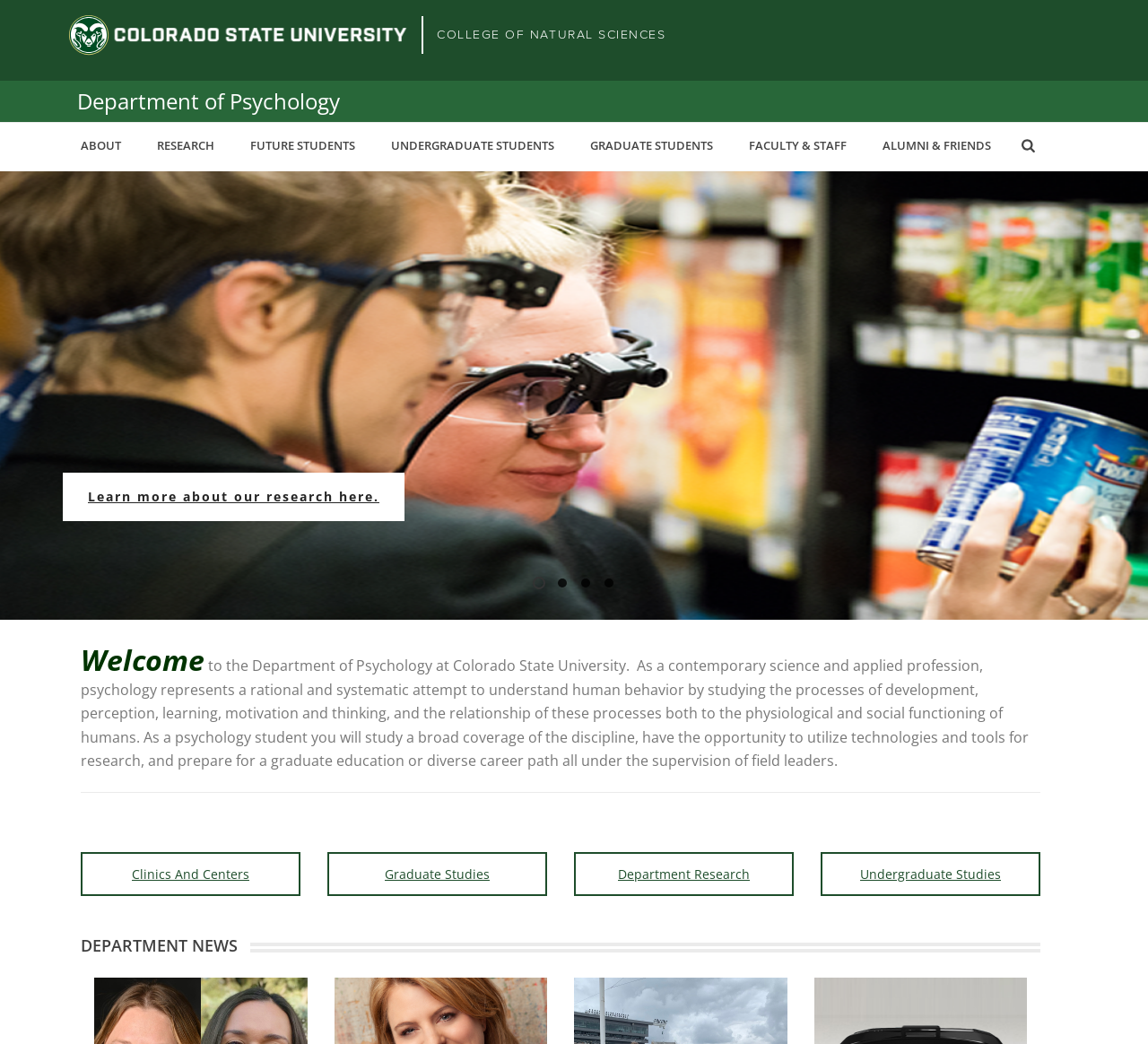Pinpoint the bounding box coordinates of the clickable area needed to execute the instruction: "Toggle search options". The coordinates should be specified as four float numbers between 0 and 1, i.e., [left, top, right, bottom].

[0.89, 0.118, 0.901, 0.161]